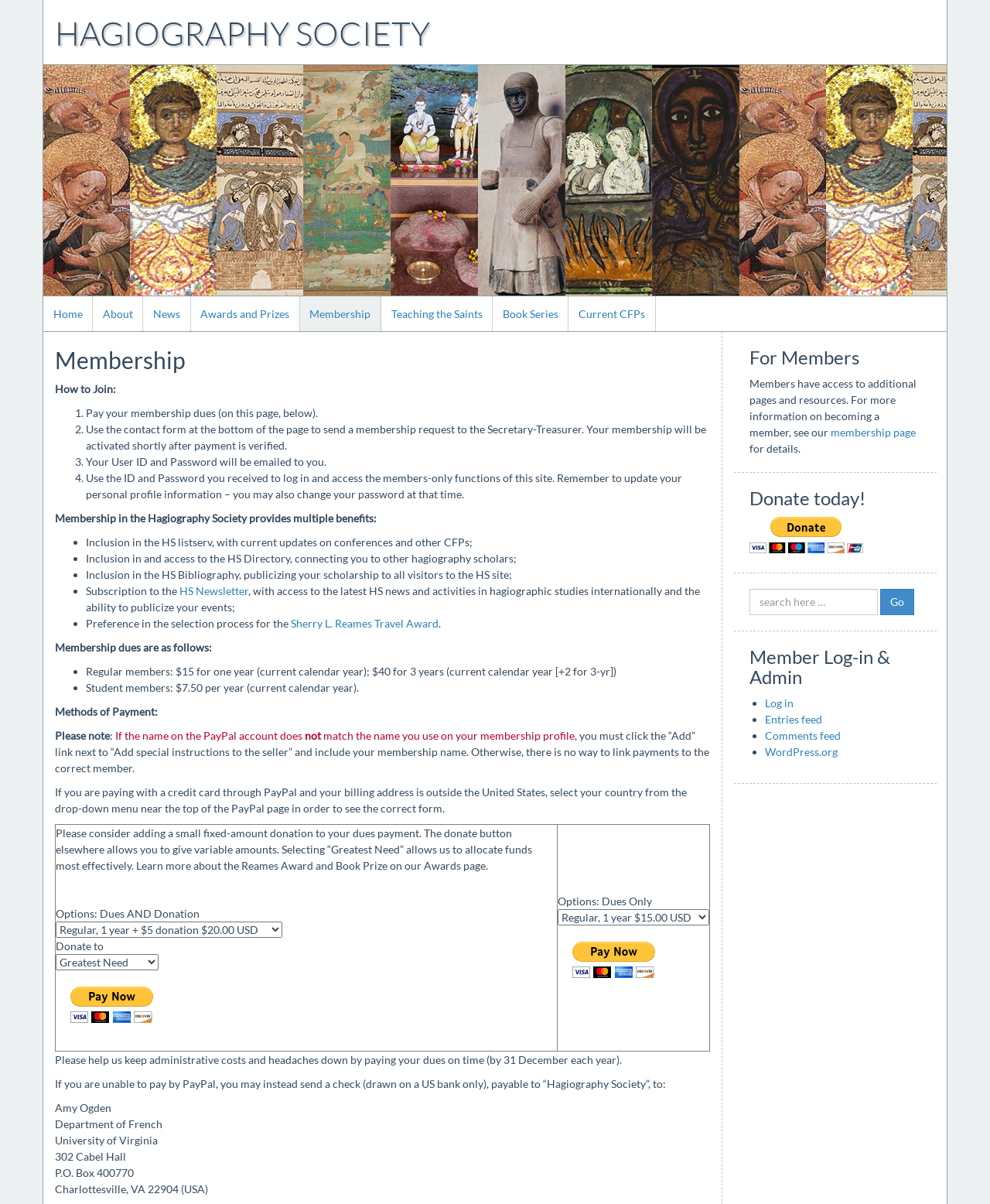Locate the bounding box coordinates of the element to click to perform the following action: 'Click the 'Sherry L. Reames Travel Award' link'. The coordinates should be given as four float values between 0 and 1, in the form of [left, top, right, bottom].

[0.294, 0.512, 0.443, 0.523]